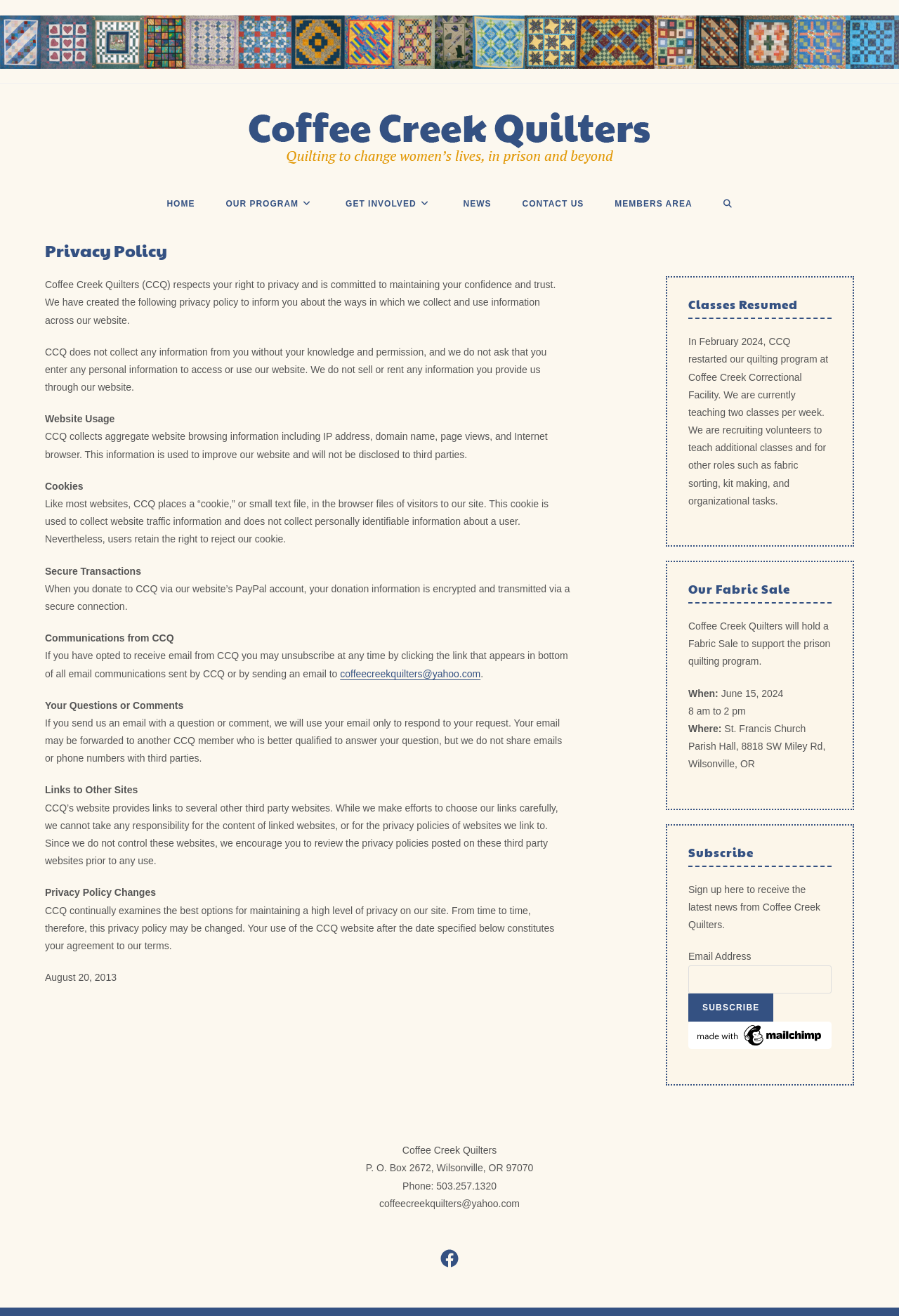Based on the description "Members Area", find the bounding box of the specified UI element.

[0.667, 0.133, 0.787, 0.176]